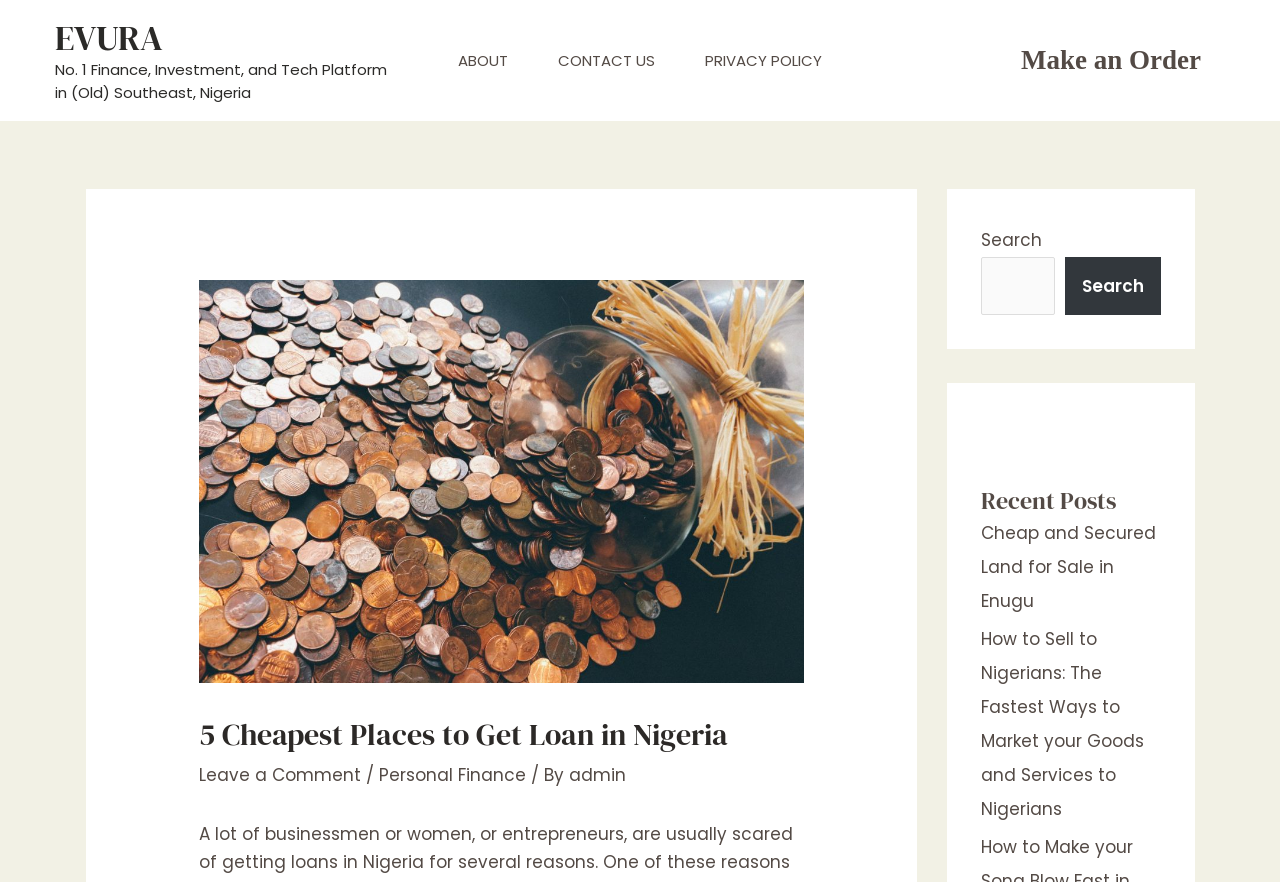Please locate the bounding box coordinates of the element that needs to be clicked to achieve the following instruction: "Navigate to the ABOUT page". The coordinates should be four float numbers between 0 and 1, i.e., [left, top, right, bottom].

[0.338, 0.001, 0.416, 0.137]